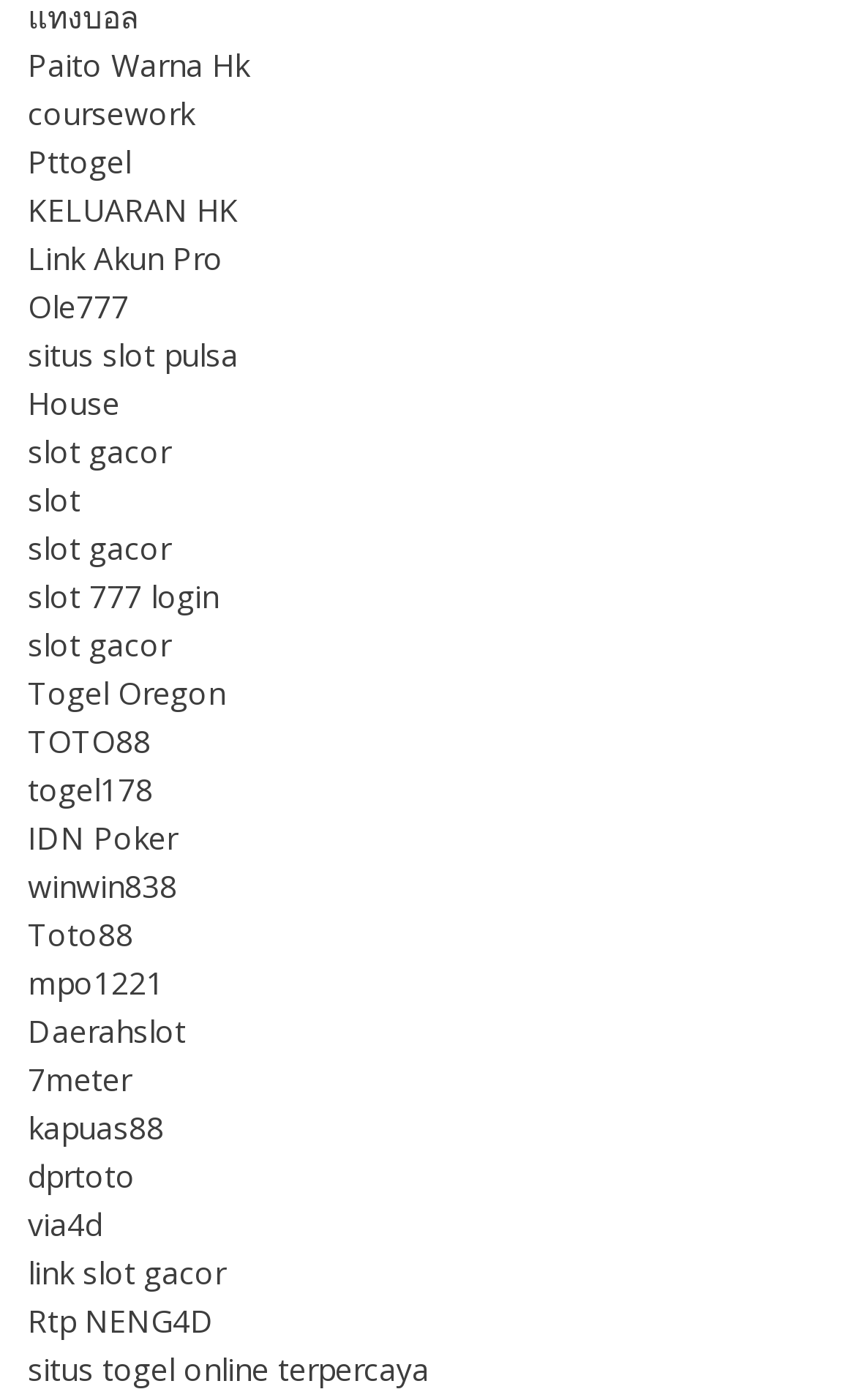Use one word or a short phrase to answer the question provided: 
What is the first link on the webpage?

Paito Warna Hk